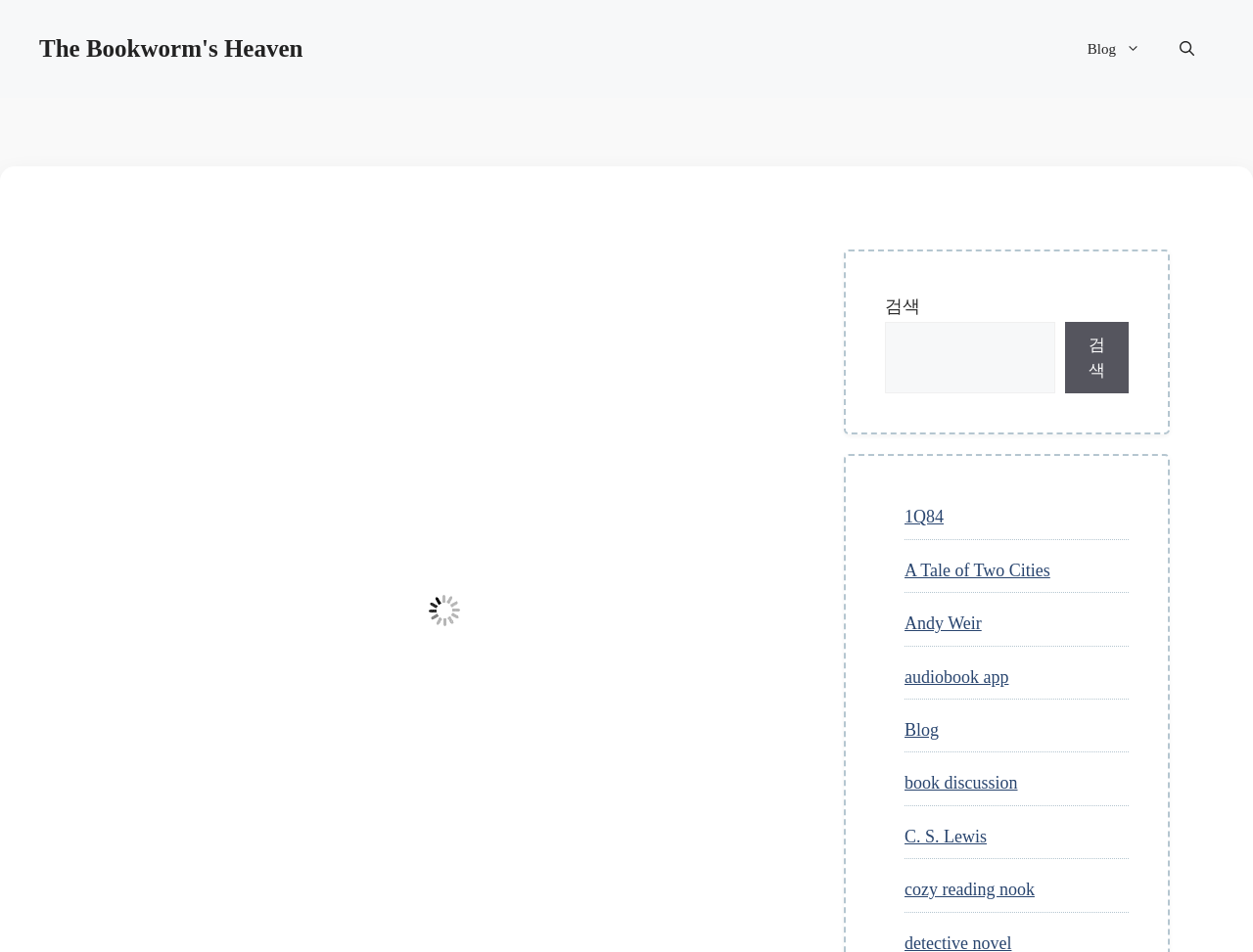Please specify the coordinates of the bounding box for the element that should be clicked to carry out this instruction: "Visit the blog". The coordinates must be four float numbers between 0 and 1, formatted as [left, top, right, bottom].

[0.722, 0.756, 0.749, 0.777]